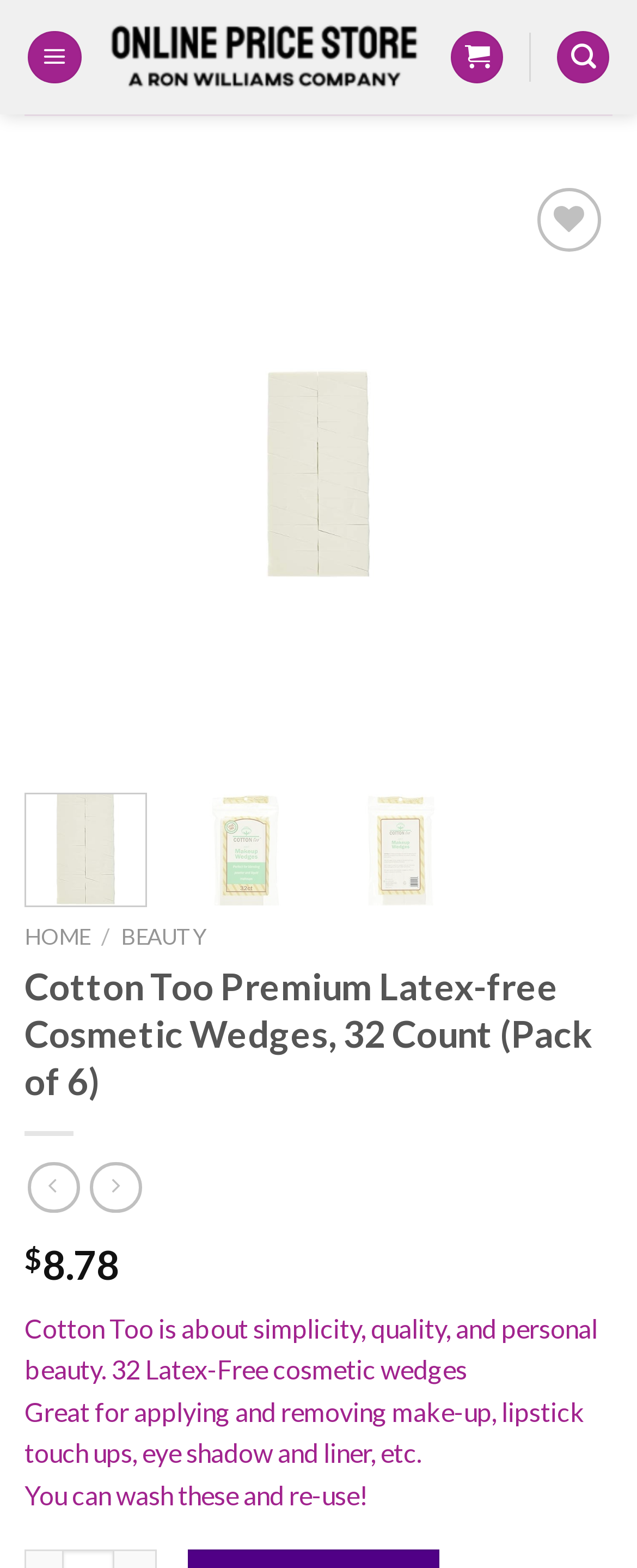What is the name of the online store?
Provide an in-depth and detailed answer to the question.

The name of the online store can be found in the top-left corner of the webpage, where it says 'Online Price Store' next to the logo.